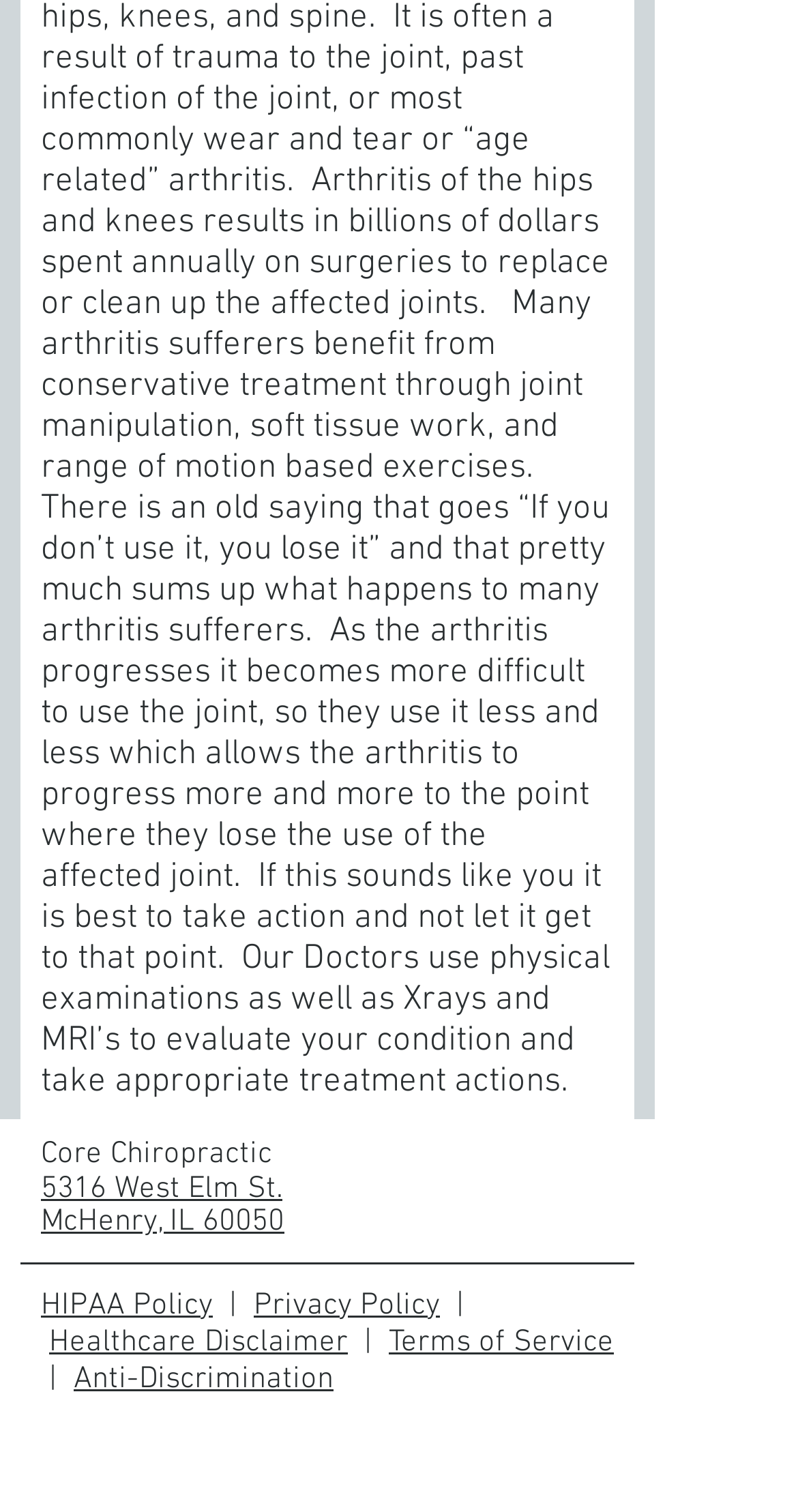From the element description Shopping cart 0, predict the bounding box coordinates of the UI element. The coordinates must be specified in the format (top-left x, top-left y, bottom-right x, bottom-right y) and should be within the 0 to 1 range.

None